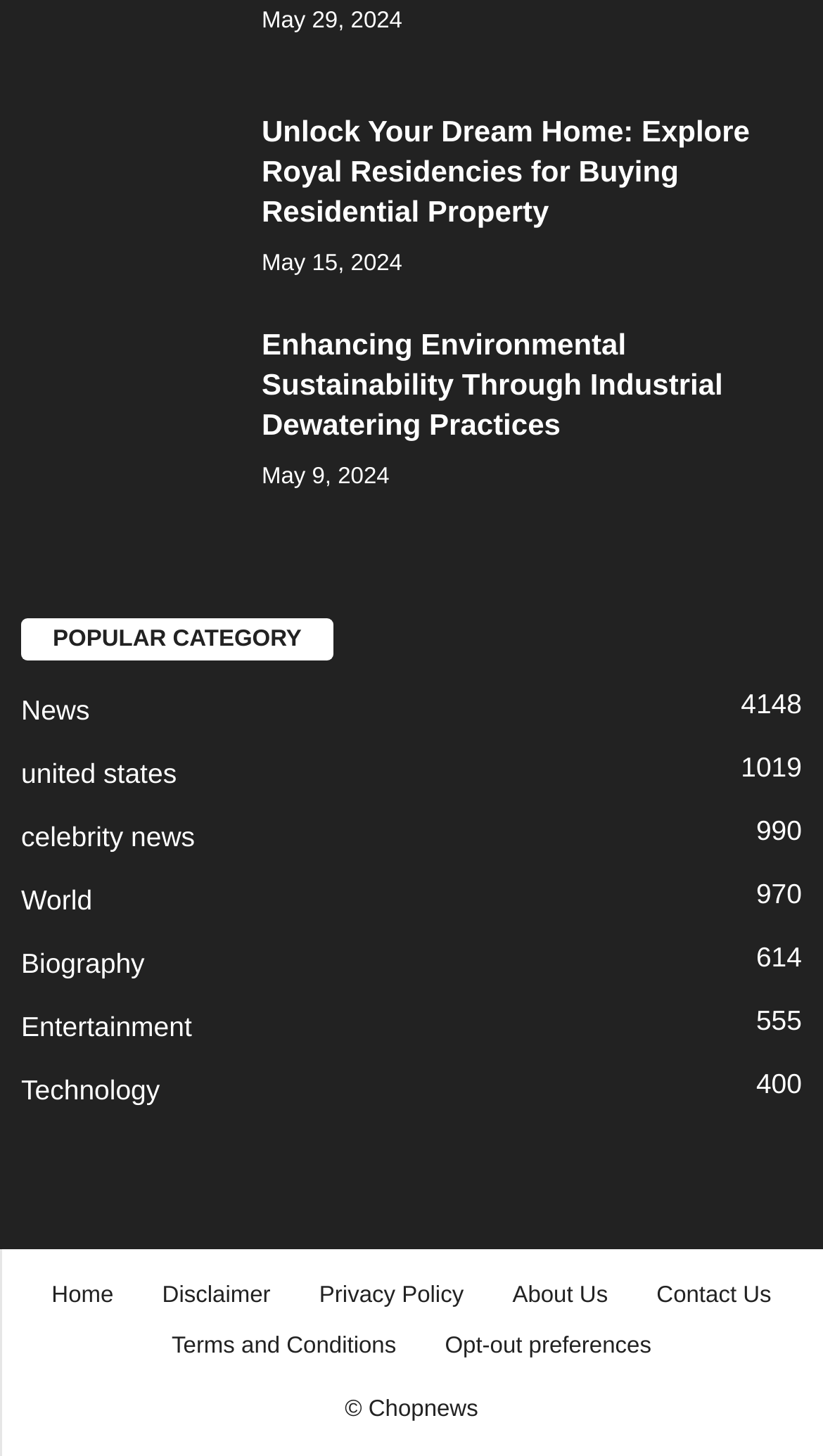Determine the bounding box coordinates for the UI element described. Format the coordinates as (top-left x, top-left y, bottom-right x, bottom-right y) and ensure all values are between 0 and 1. Element description: Contact Us

[0.772, 0.881, 0.963, 0.899]